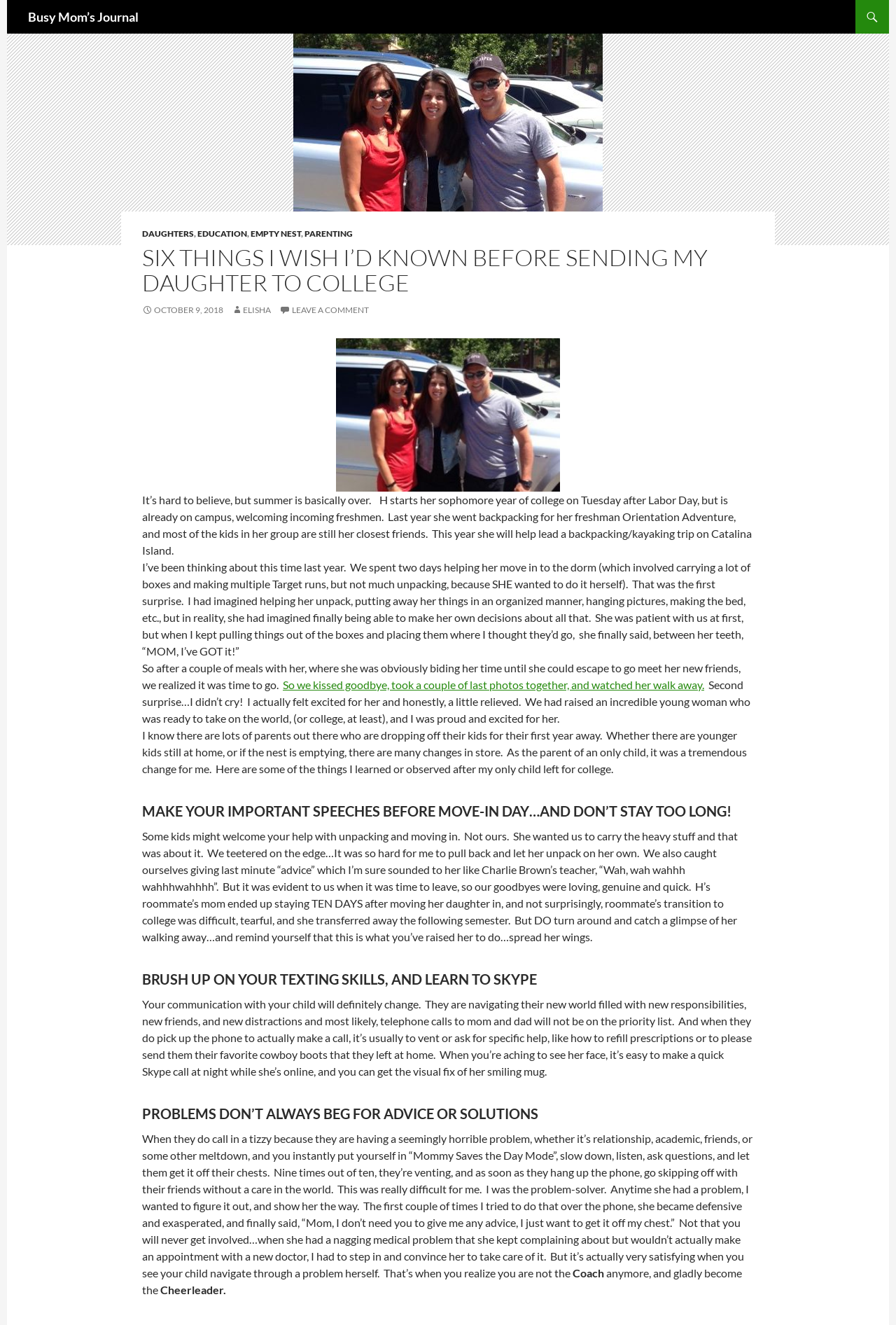What is the author of this blog post?
Give a single word or phrase answer based on the content of the image.

Elisha